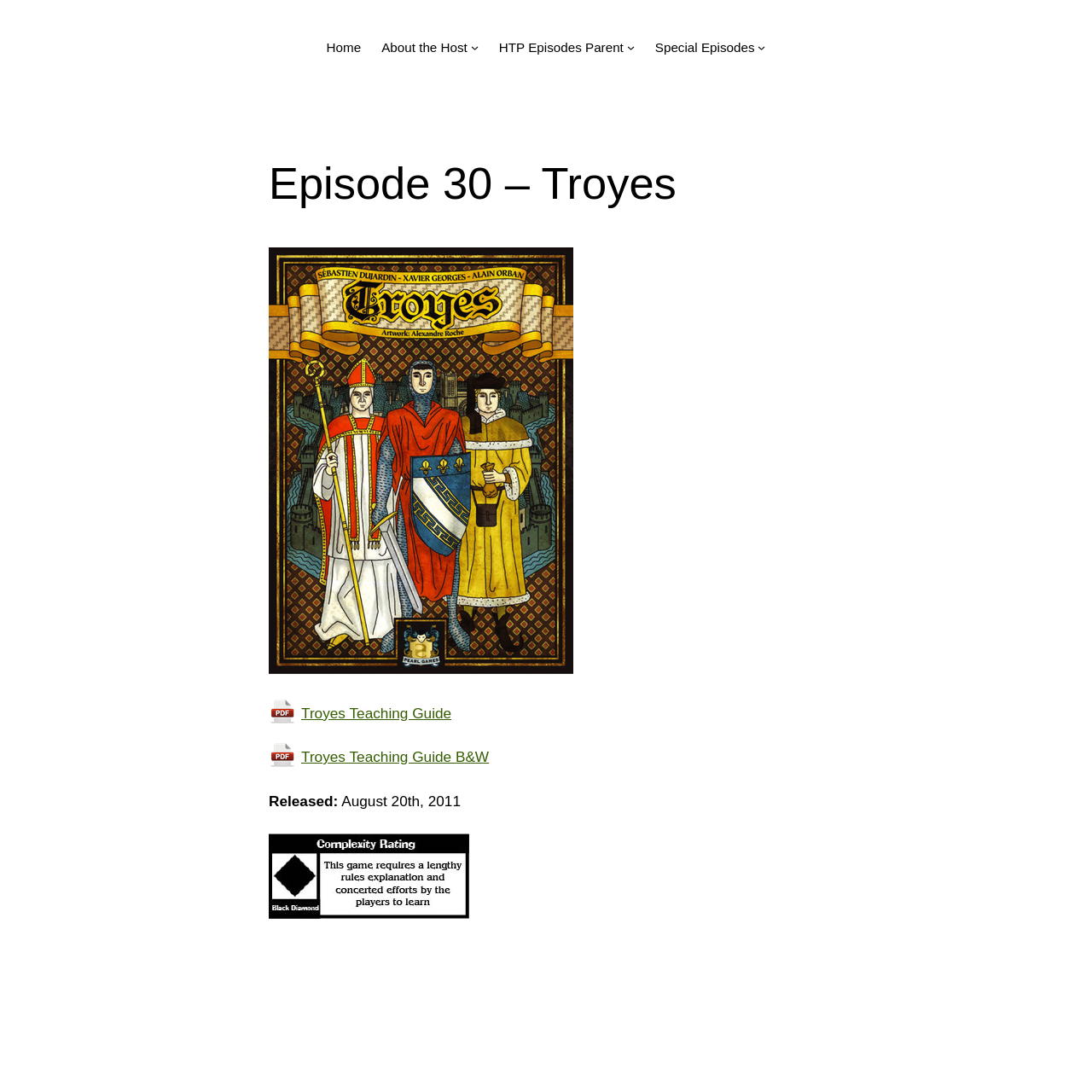What is the name of the episode?
Look at the image and provide a detailed response to the question.

The name of the episode can be found in the main heading of the webpage, which is 'Episode 30 – Troyes'.